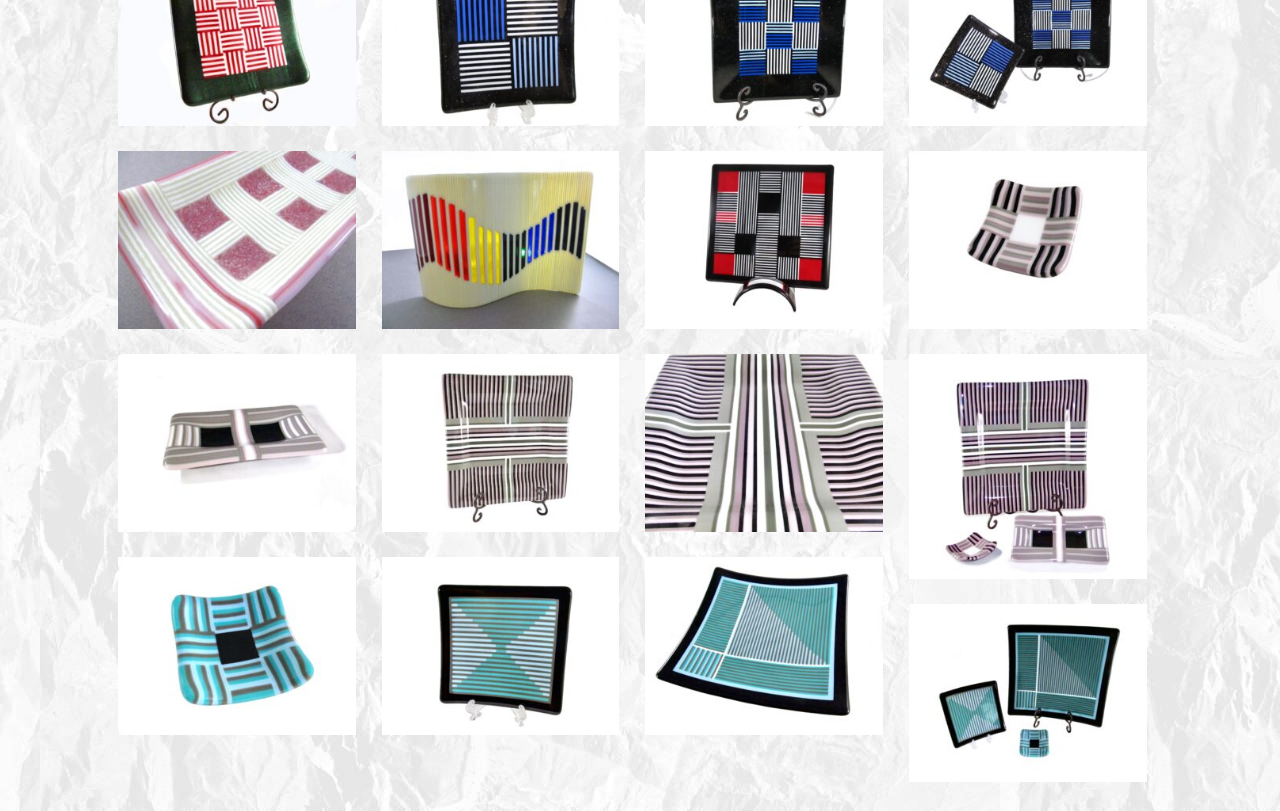Based on the provided description, "title="Marble Stone Edge"", find the bounding box of the corresponding UI element in the screenshot.

[0.092, 0.186, 0.278, 0.406]